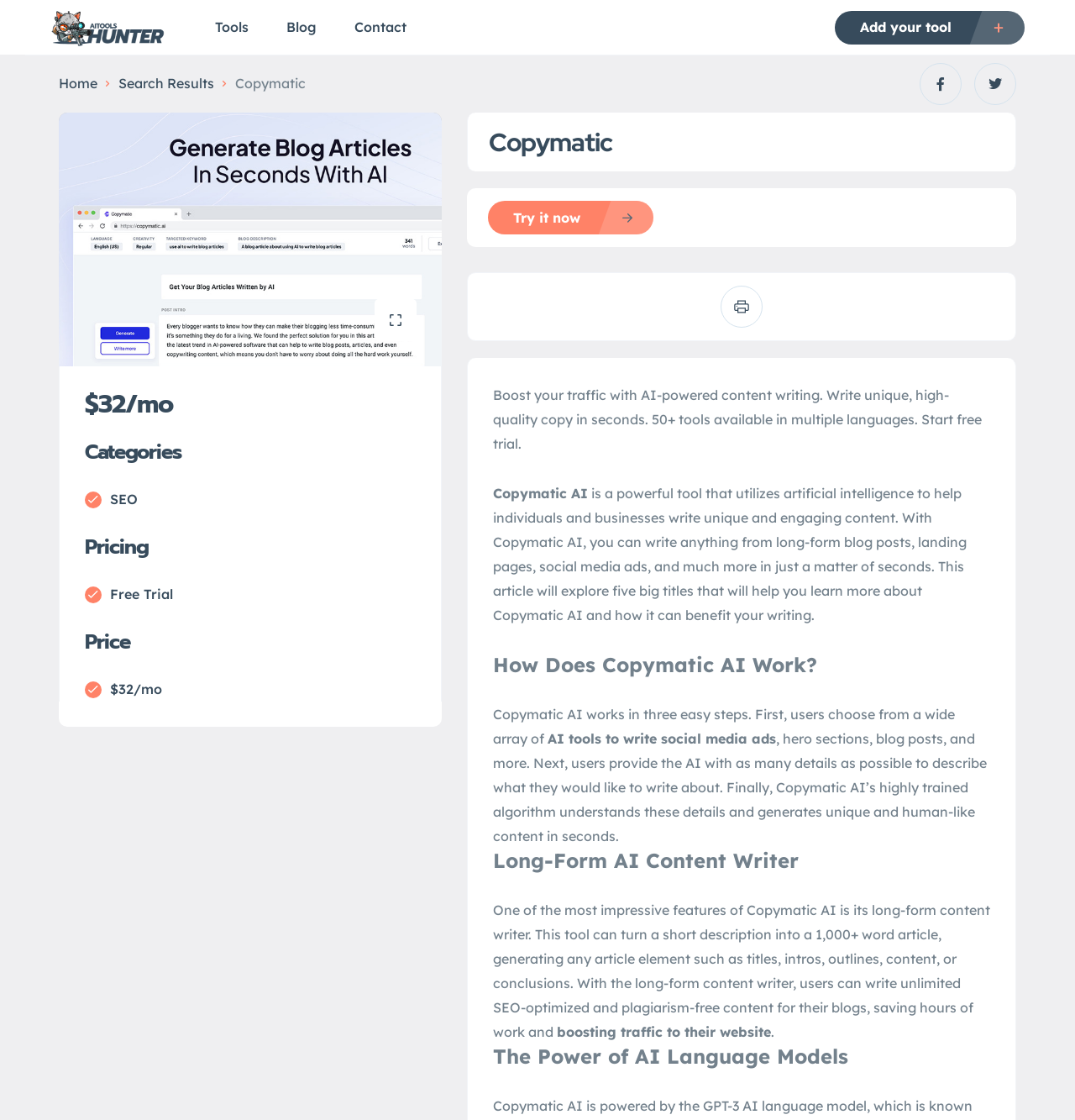Provide the bounding box coordinates for the UI element that is described by this text: "Add your tool". The coordinates should be in the form of four float numbers between 0 and 1: [left, top, right, bottom].

[0.777, 0.009, 0.953, 0.039]